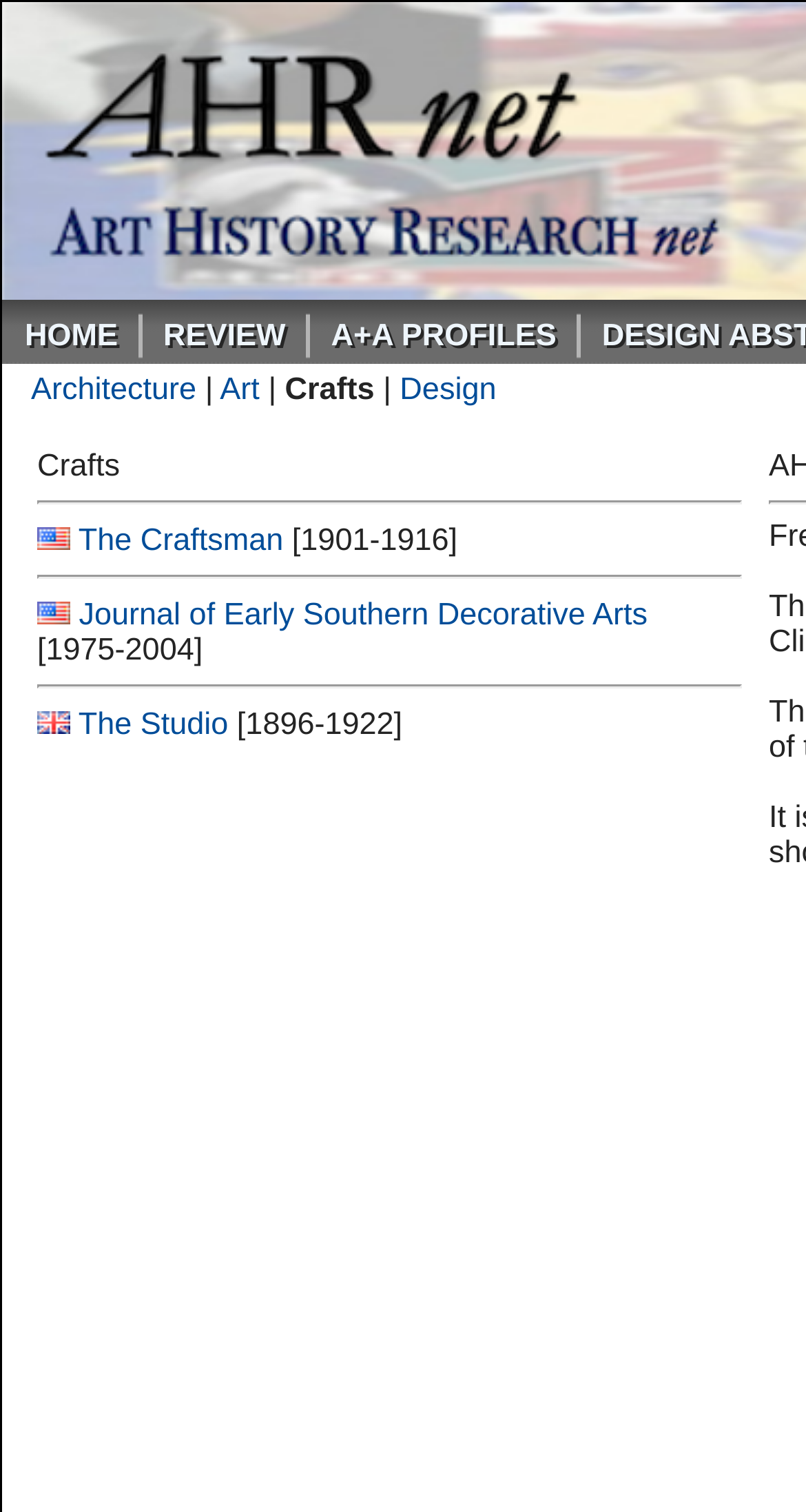Using floating point numbers between 0 and 1, provide the bounding box coordinates in the format (top-left x, top-left y, bottom-right x, bottom-right y). Locate the UI element described here: The Studio

[0.097, 0.468, 0.283, 0.491]